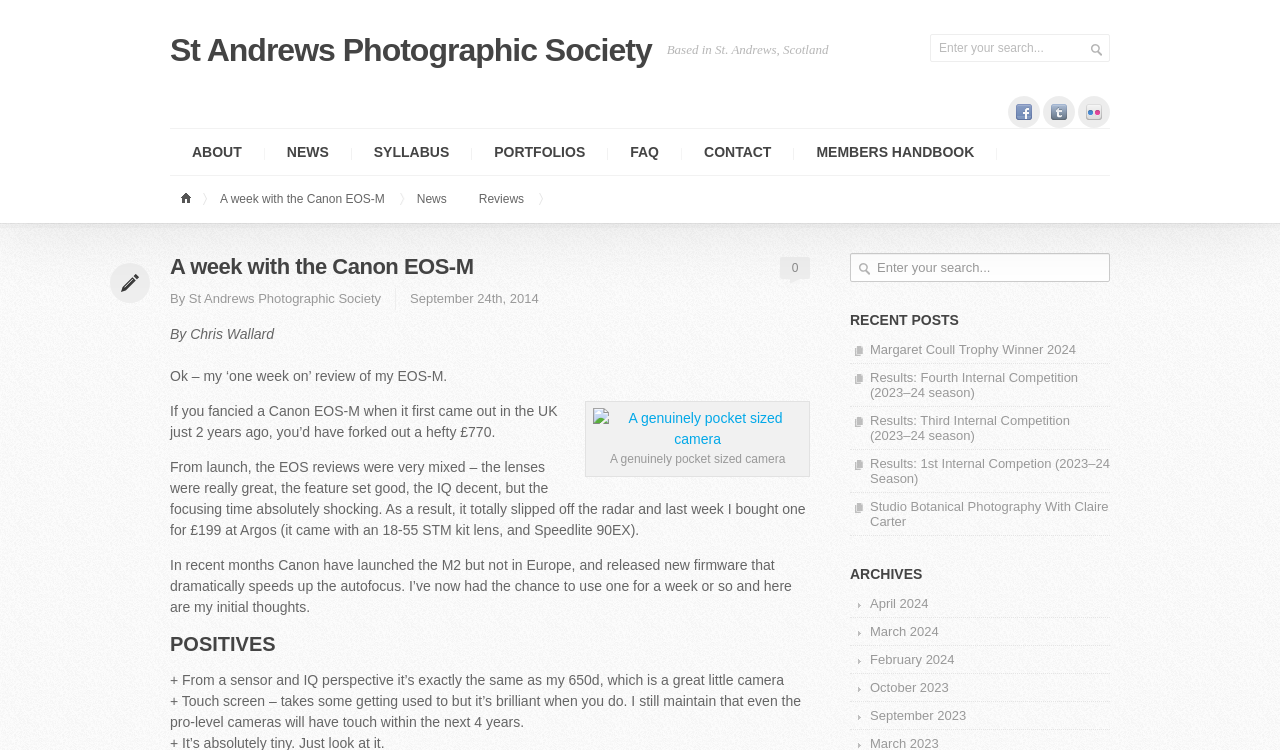Show the bounding box coordinates of the region that should be clicked to follow the instruction: "Search for something."

[0.727, 0.045, 0.867, 0.083]